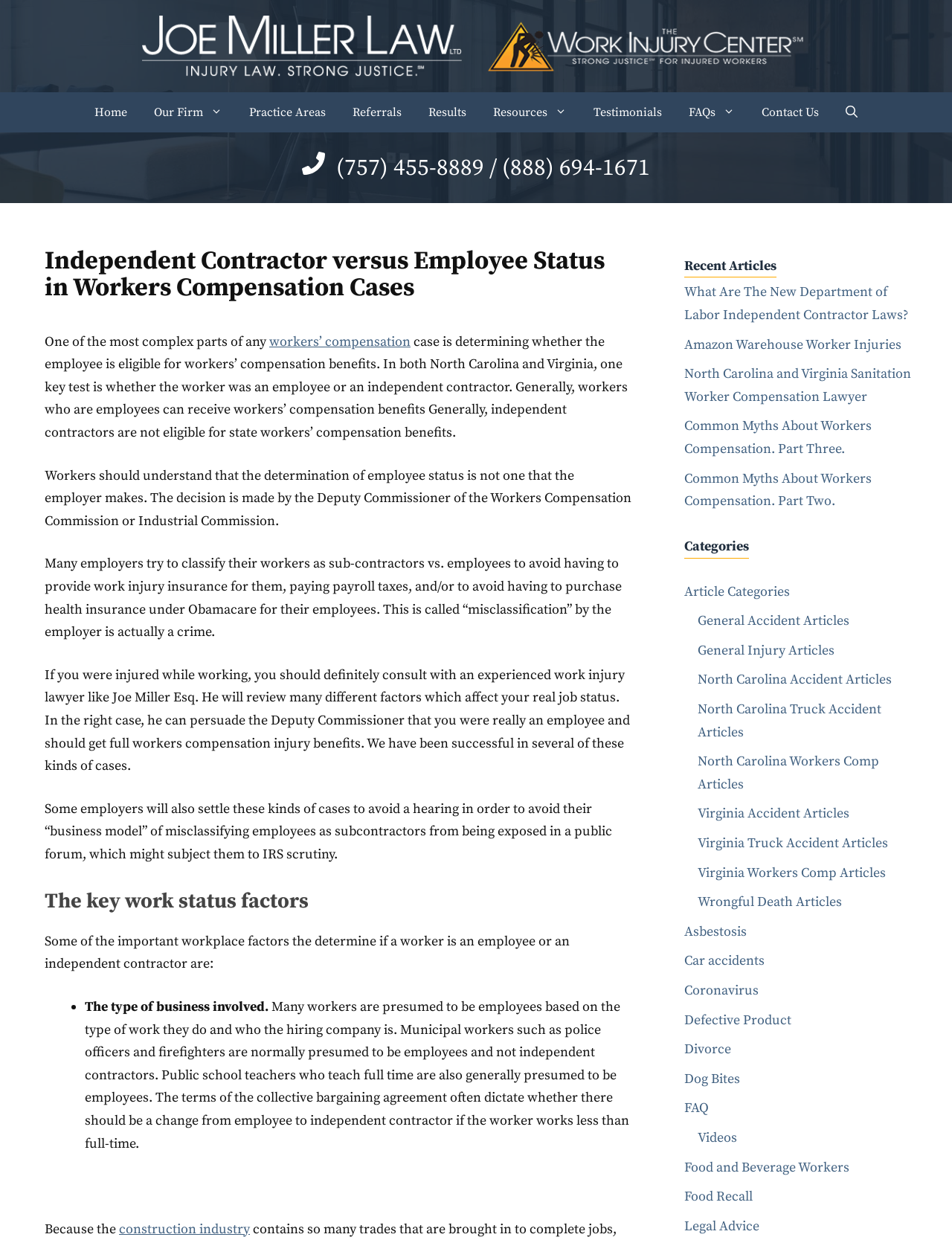What is the topic of the article on this webpage?
Refer to the screenshot and respond with a concise word or phrase.

Independent Contractor versus Employee Status in Workers Compensation Cases